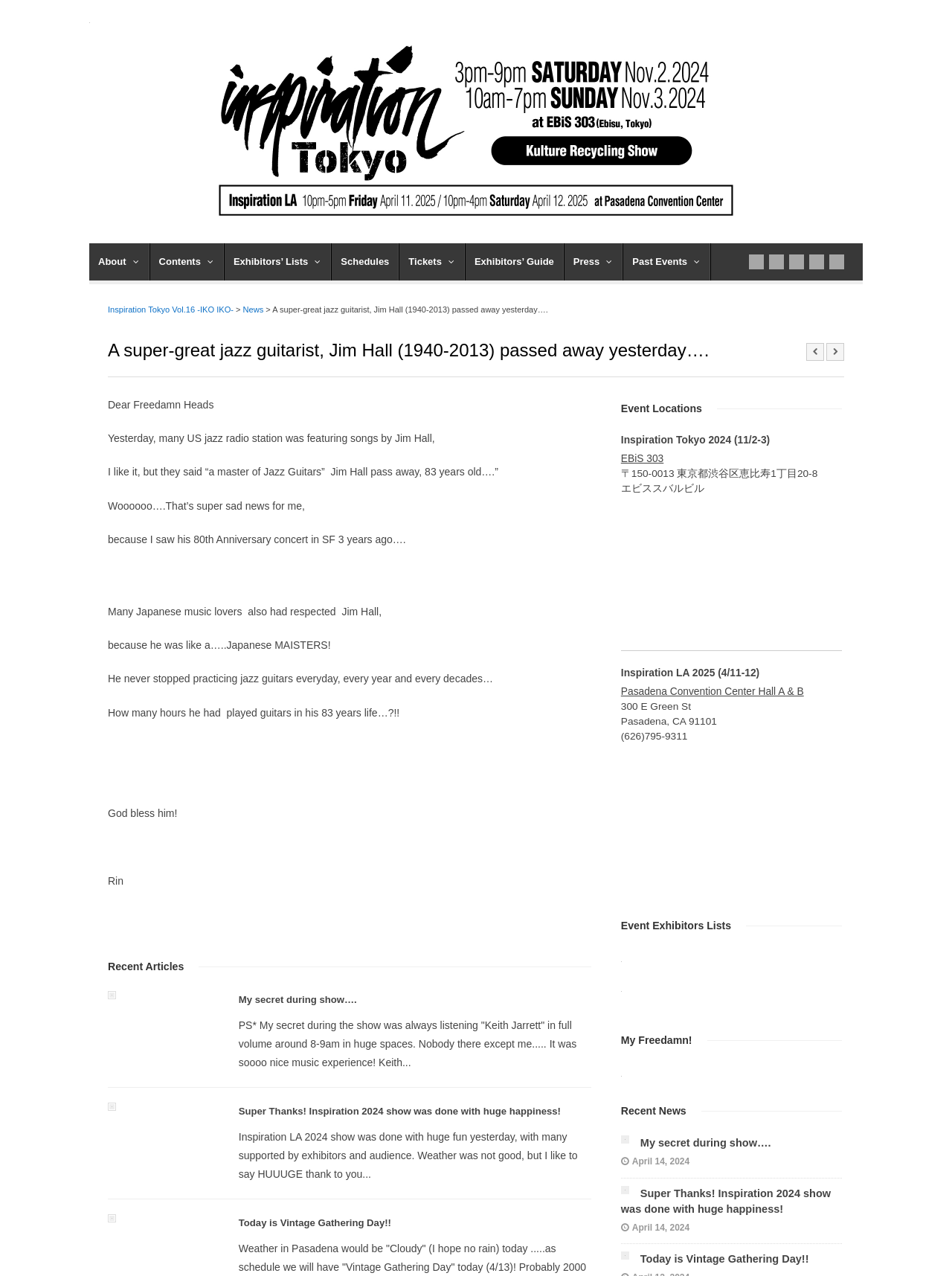Produce an elaborate caption capturing the essence of the webpage.

This webpage is a blog post dedicated to the memory of Jim Hall, a renowned jazz guitarist who passed away at the age of 83. The page is divided into several sections, with a prominent header at the top featuring the title "A super-great jazz guitarist, Jim Hall (1940-2013) passed away yesterday…." 

At the top left corner, there is a logo "Myfreedamn" with a corresponding image. Below it, there are several links to different sections of the website, including "About", "Contents", "Exhibitors' Lists", "Schedules", "Tickets", "Exhibitors' Guide", "Press", and "Past Events". 

On the top right corner, there are social media links to Twitter, Facebook, Instagram, YouTube, and RSS. 

The main content of the blog post is a tribute to Jim Hall, written in a personal and conversational tone. The author shares their experience of attending Jim Hall's 80th Anniversary concert in San Francisco three years ago and expresses their sadness at his passing. The text is divided into several paragraphs, with the author reminiscing about Jim Hall's dedication to his craft and his influence on Japanese music lovers.

Below the main content, there are three recent articles listed, each with a heading, a link, and a brief summary. The articles appear to be related to the author's experiences and thoughts on music and events.

On the right side of the page, there is a section dedicated to event locations, featuring information about Inspiration Tokyo 2024 and Inspiration LA 2025, including dates, venues, and addresses. There is also a separator line dividing the section into two parts.

Further down, there is a section for event exhibitors lists, with links to the lists and corresponding images. Finally, there is a heading "My Freedamn!" at the bottom of the page, which may be a call to action or a link to the author's personal website or social media profile.